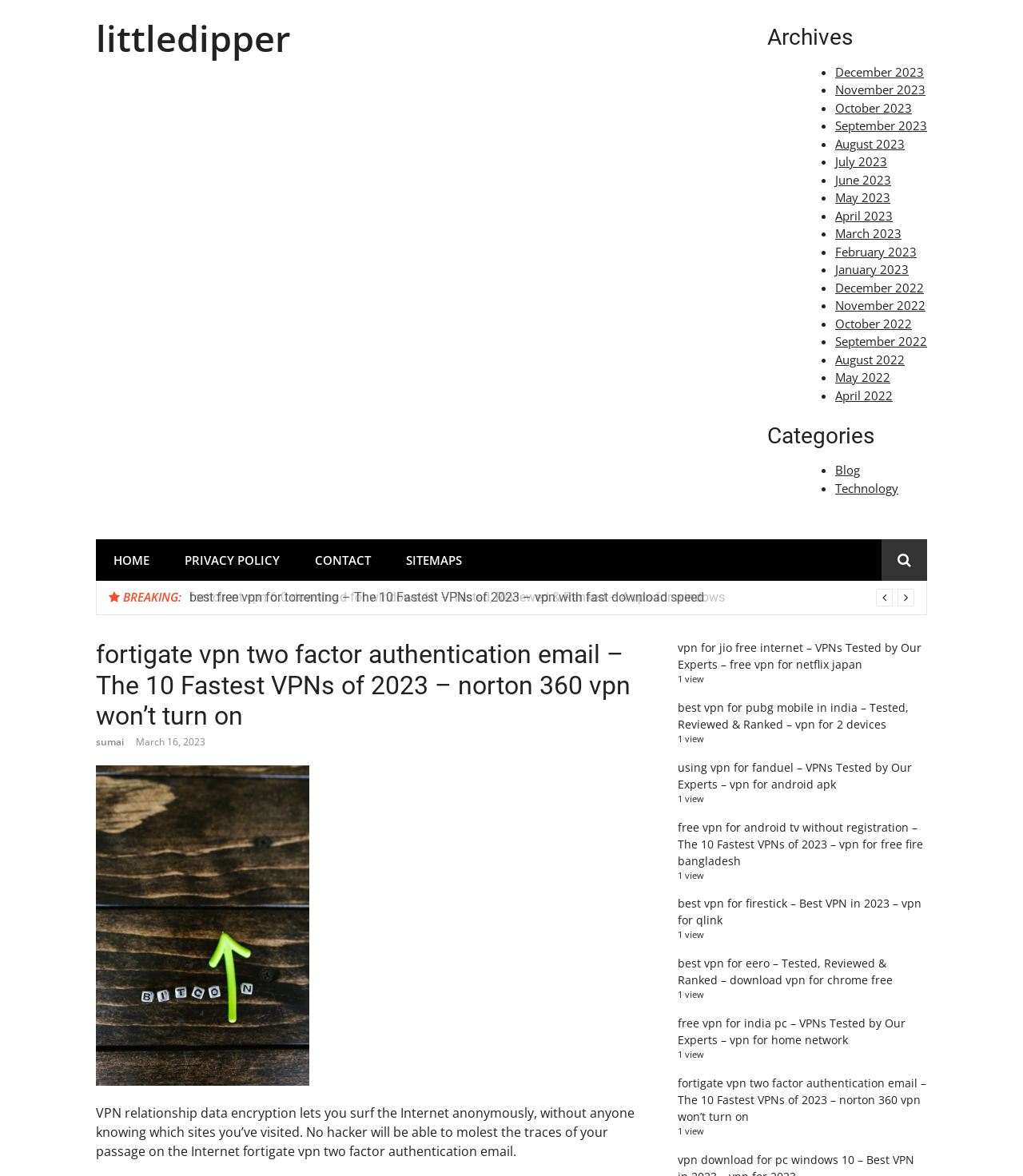Provide a one-word or one-phrase answer to the question:
How many views does the blog post 'vpn for jio free internet' have?

1 view